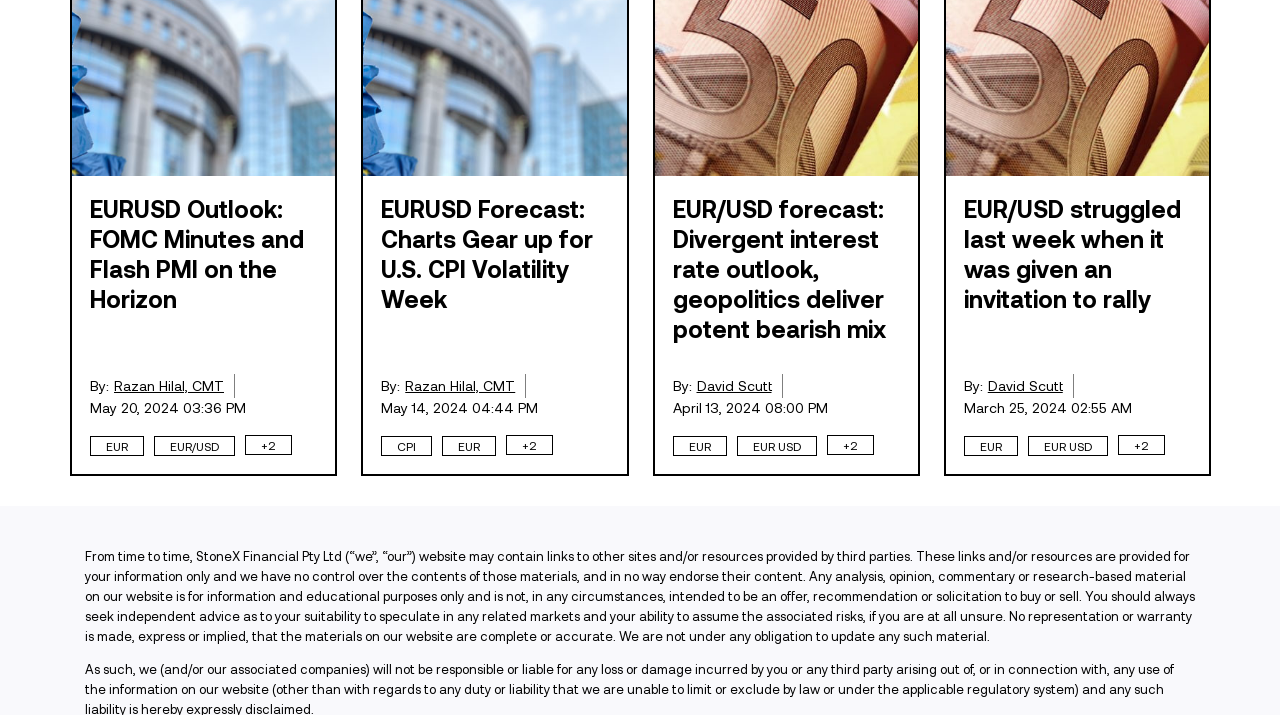Find the bounding box coordinates of the element I should click to carry out the following instruction: "Read EUR/USD struggled last week article".

[0.753, 0.271, 0.922, 0.438]